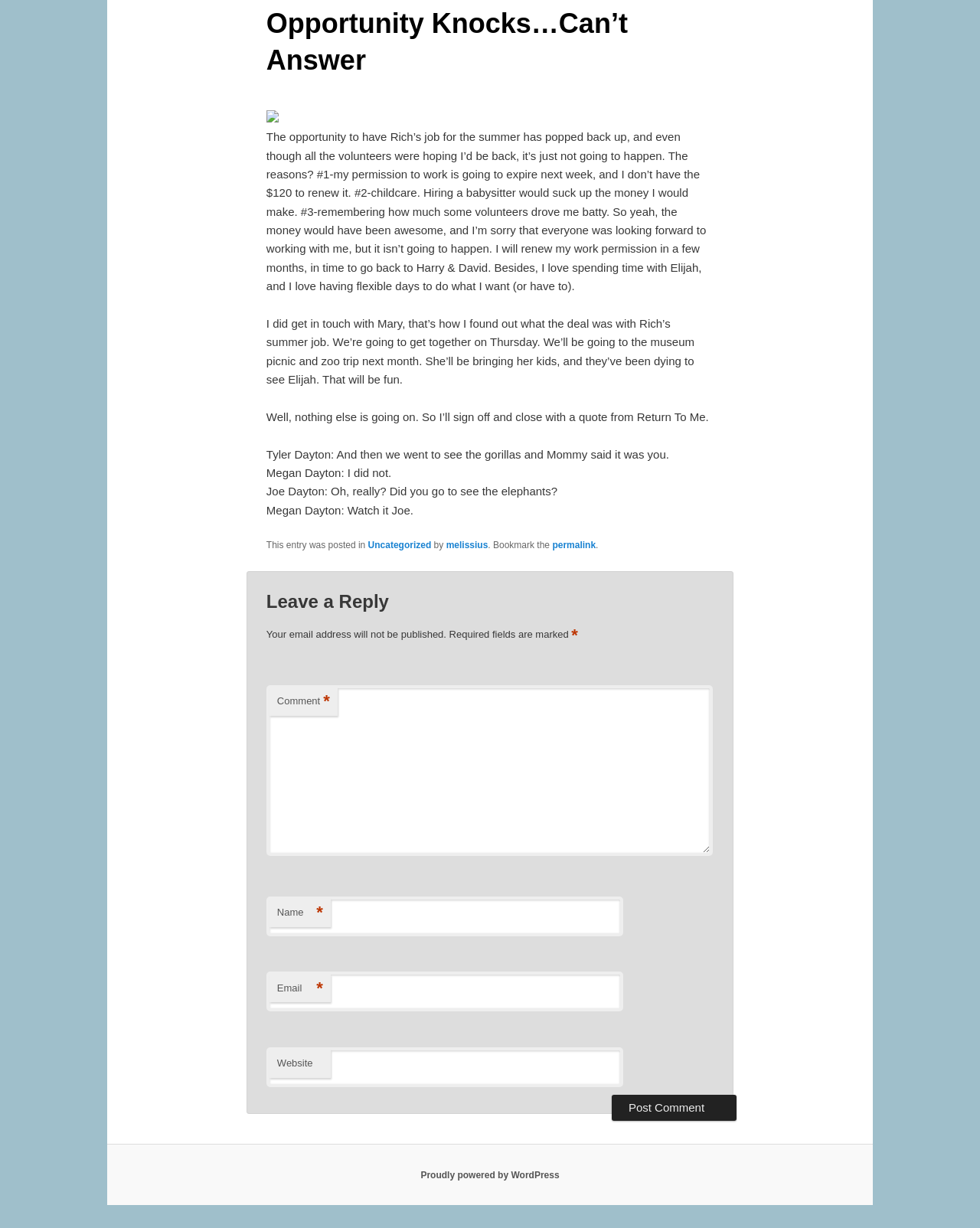Given the element description, predict the bounding box coordinates in the format (top-left x, top-left y, bottom-right x, bottom-right y). Make sure all values are between 0 and 1. Here is the element description: parent_node: Name name="author"

[0.272, 0.73, 0.636, 0.762]